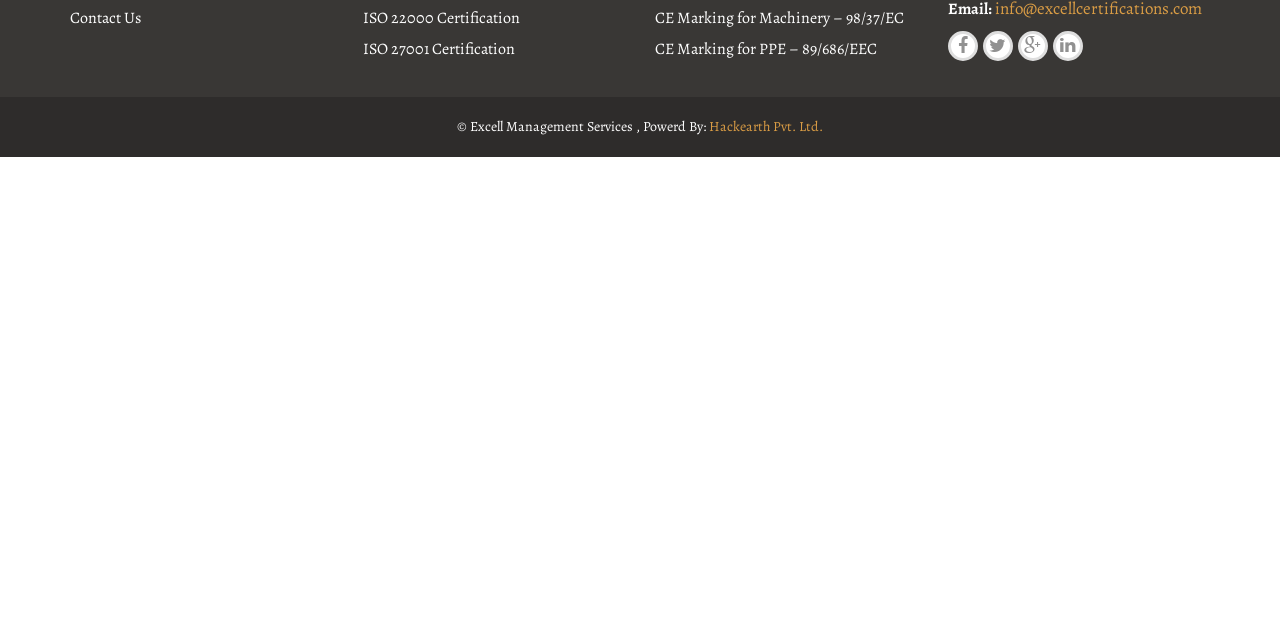Please find the bounding box coordinates (top-left x, top-left y, bottom-right x, bottom-right y) in the screenshot for the UI element described as follows: Contact Us

[0.055, 0.011, 0.11, 0.045]